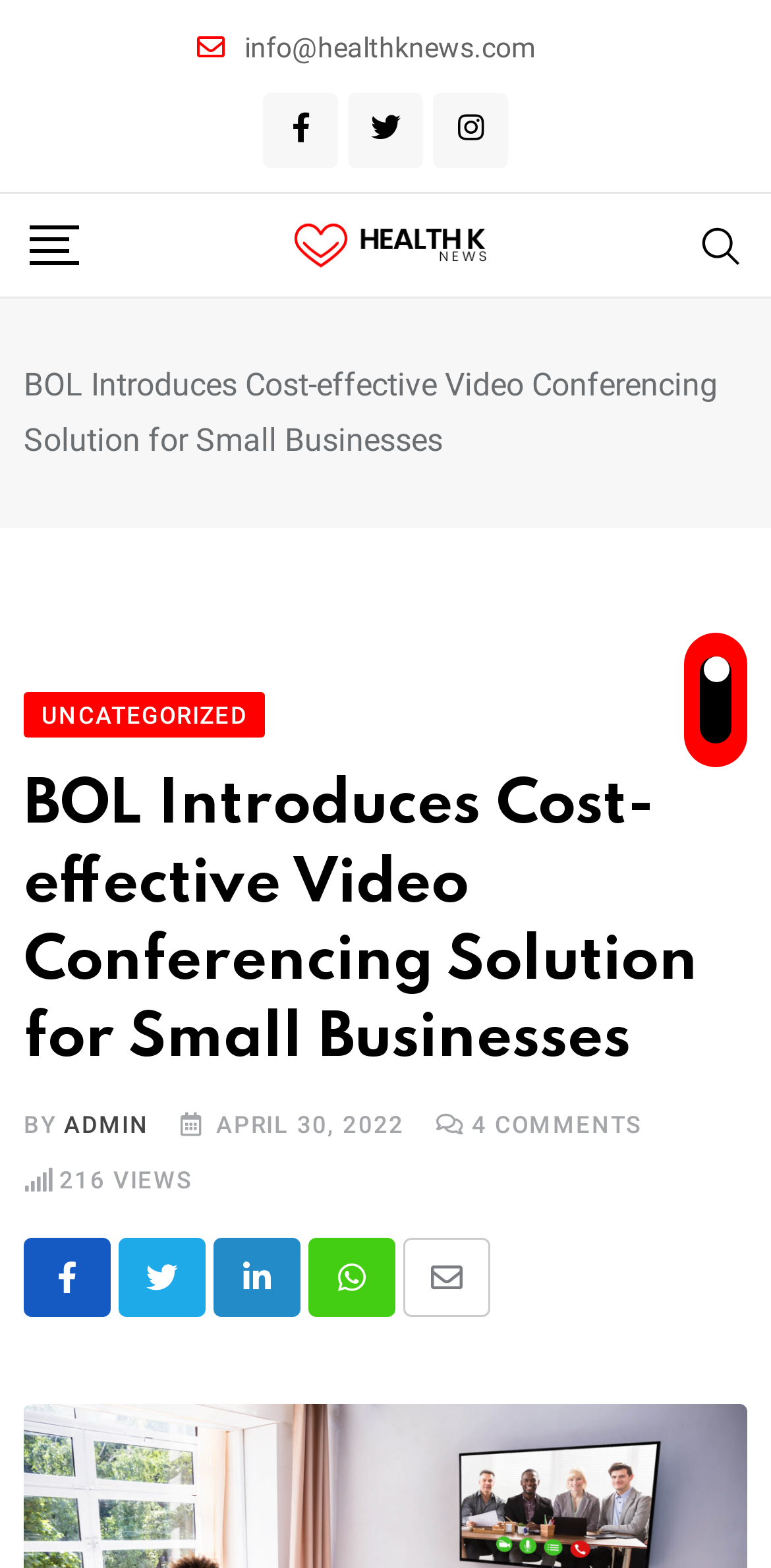What is the date of the article?
Using the image as a reference, give an elaborate response to the question.

I found the answer by looking at the metadata of the article, which is usually located below the title. The text 'APRIL 30, 2022' is accompanied by other metadata such as the author and number of views.